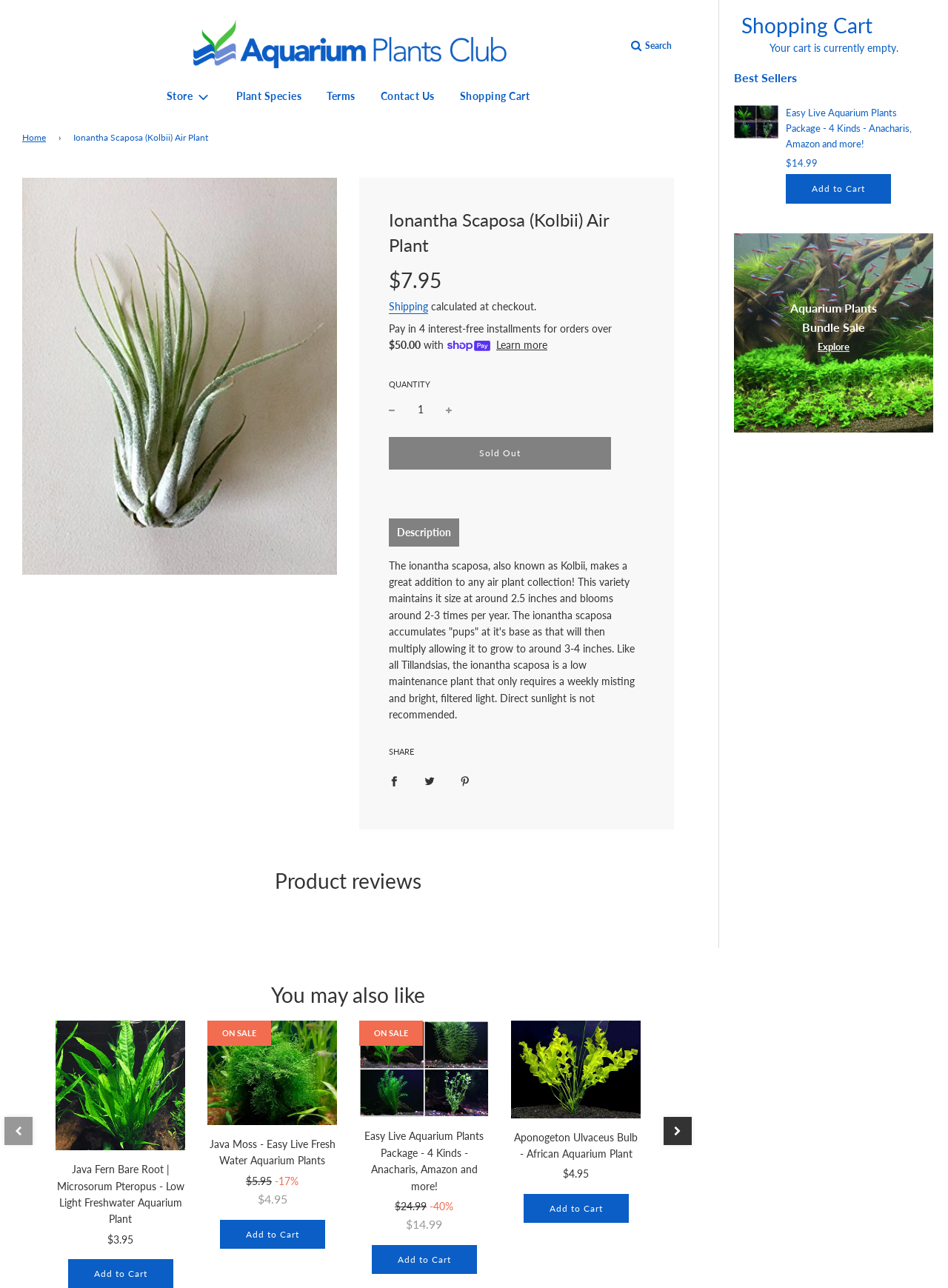Extract the heading text from the webpage.

Ionantha Scaposa (Kolbii) Air Plant